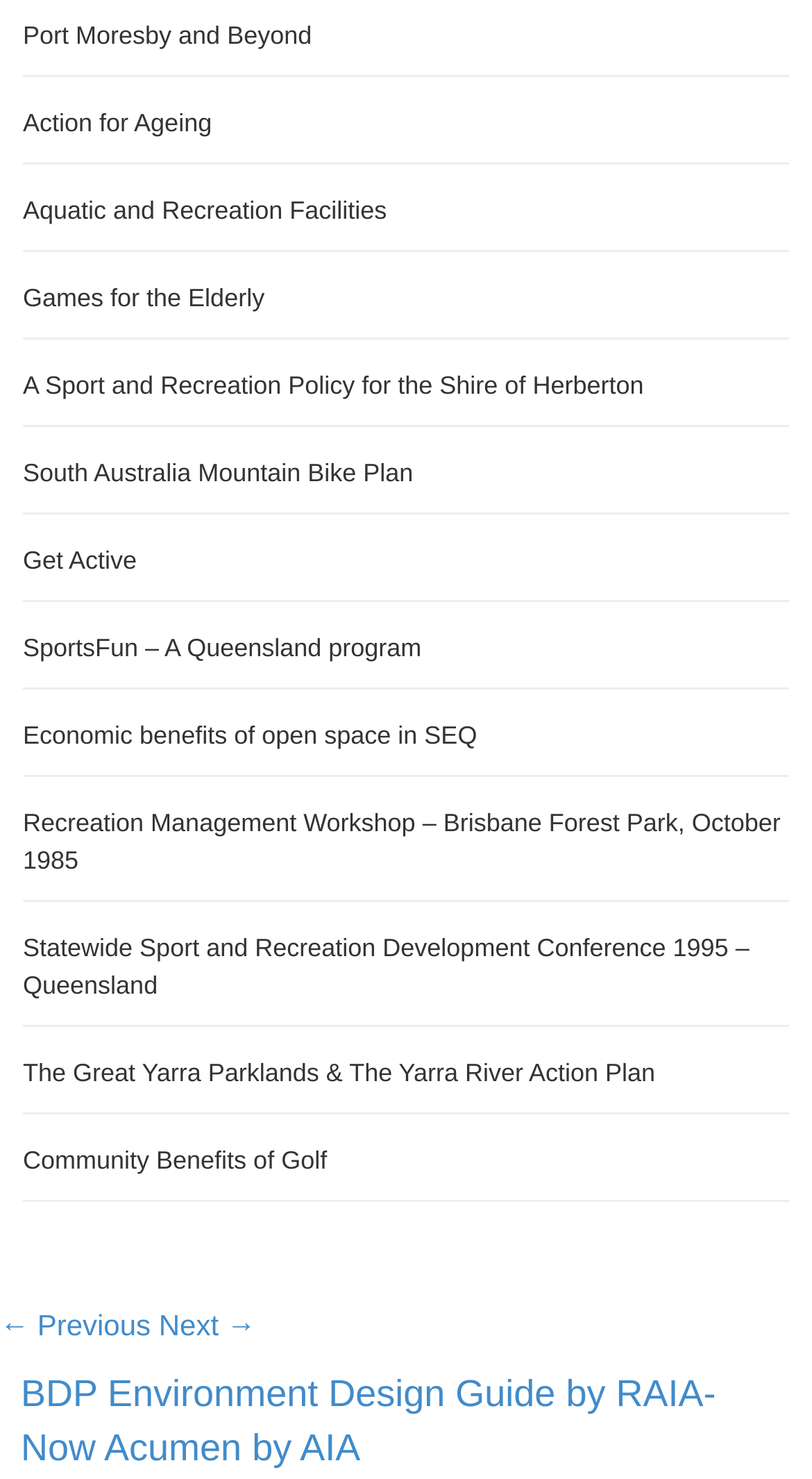Provide a brief response to the question using a single word or phrase: 
Is the webpage focused on a specific region or location?

Yes